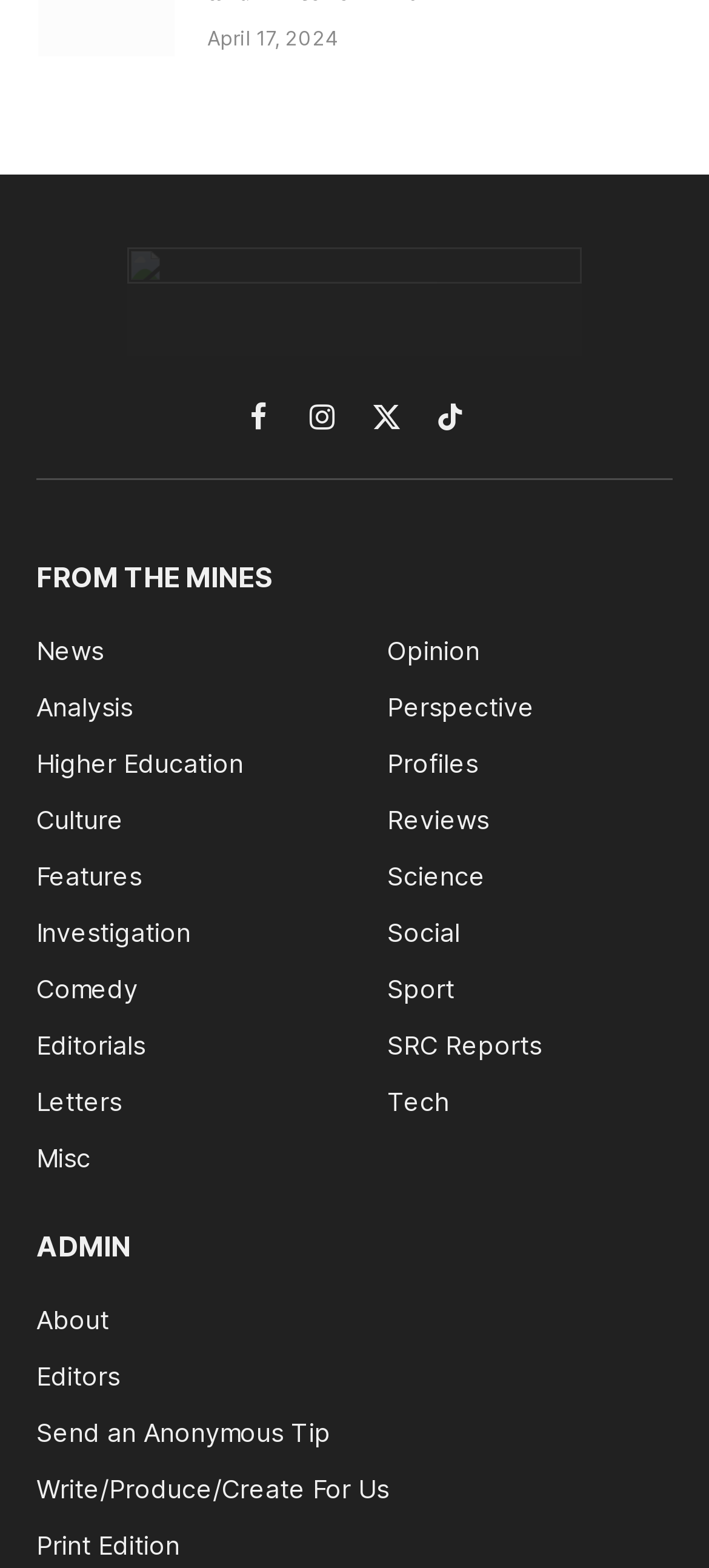Based on the element description: "Send an Anonymous Tip", identify the UI element and provide its bounding box coordinates. Use four float numbers between 0 and 1, [left, top, right, bottom].

[0.051, 0.903, 0.467, 0.923]